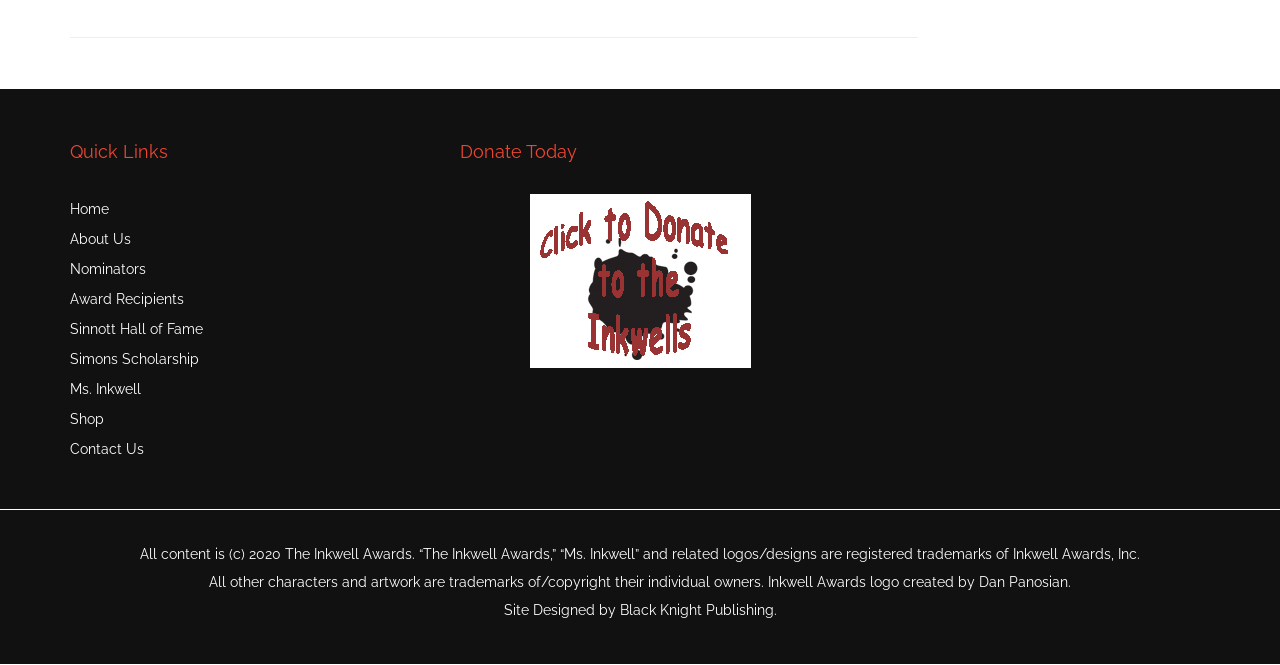What is the name of the organization that owns the Inkwell Awards logo?
Please answer the question with a detailed response using the information from the screenshot.

I found the information in the footer section, where it says '“The Inkwell Awards,” “Ms. Inkwell” and related logos/designs are registered trademarks of Inkwell Awards, Inc.'.